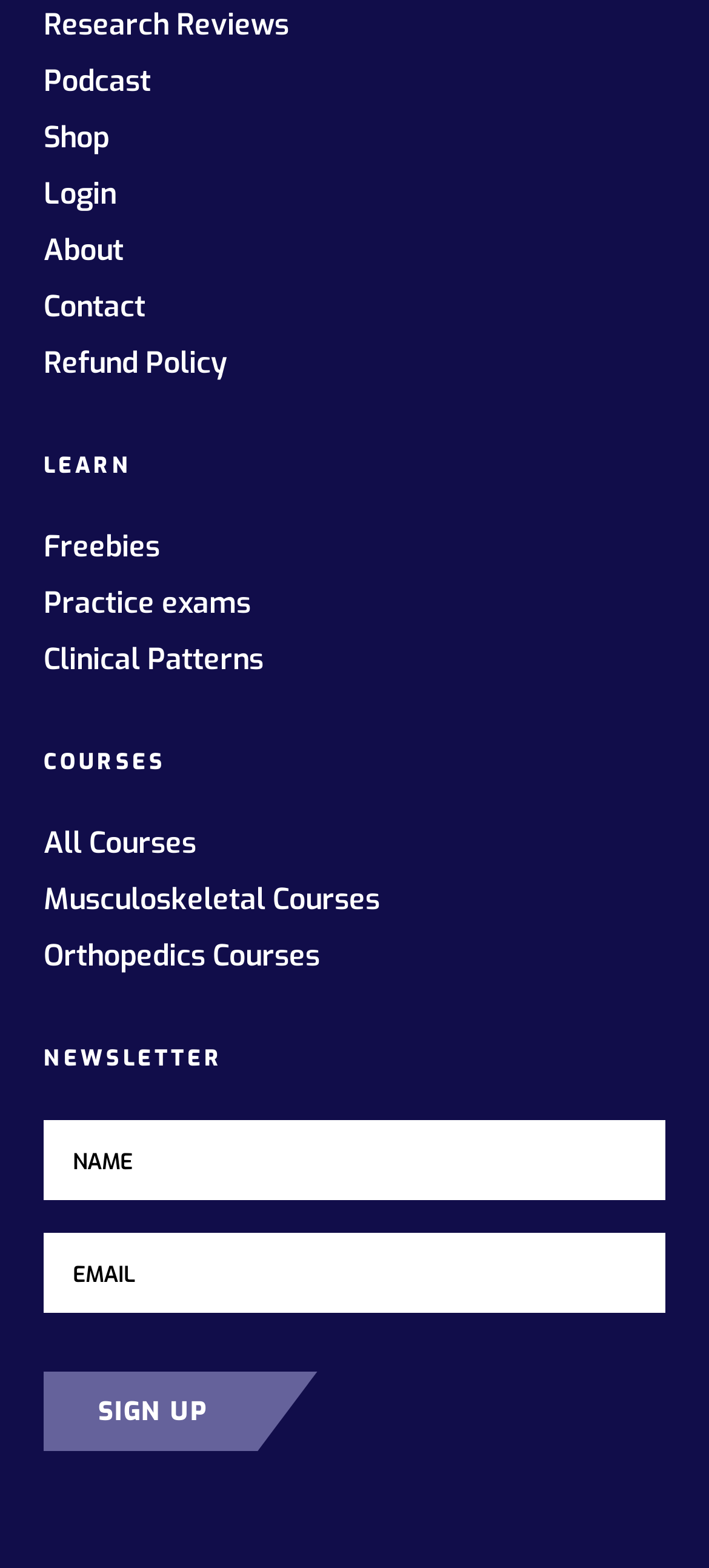Determine the bounding box coordinates of the clickable element to complete this instruction: "Go to About page". Provide the coordinates in the format of four float numbers between 0 and 1, [left, top, right, bottom].

[0.062, 0.145, 0.938, 0.175]